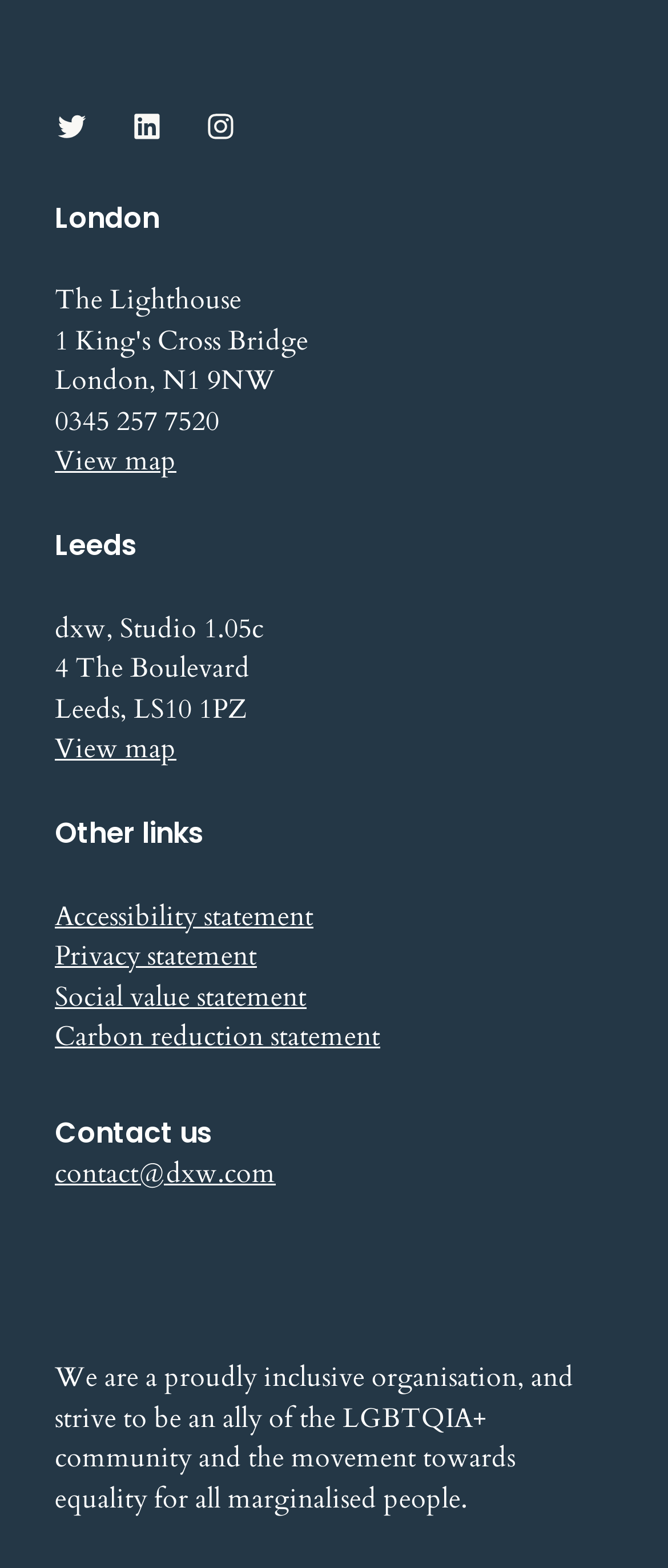Please find the bounding box coordinates of the element that you should click to achieve the following instruction: "View map of London office". The coordinates should be presented as four float numbers between 0 and 1: [left, top, right, bottom].

[0.082, 0.282, 0.264, 0.306]